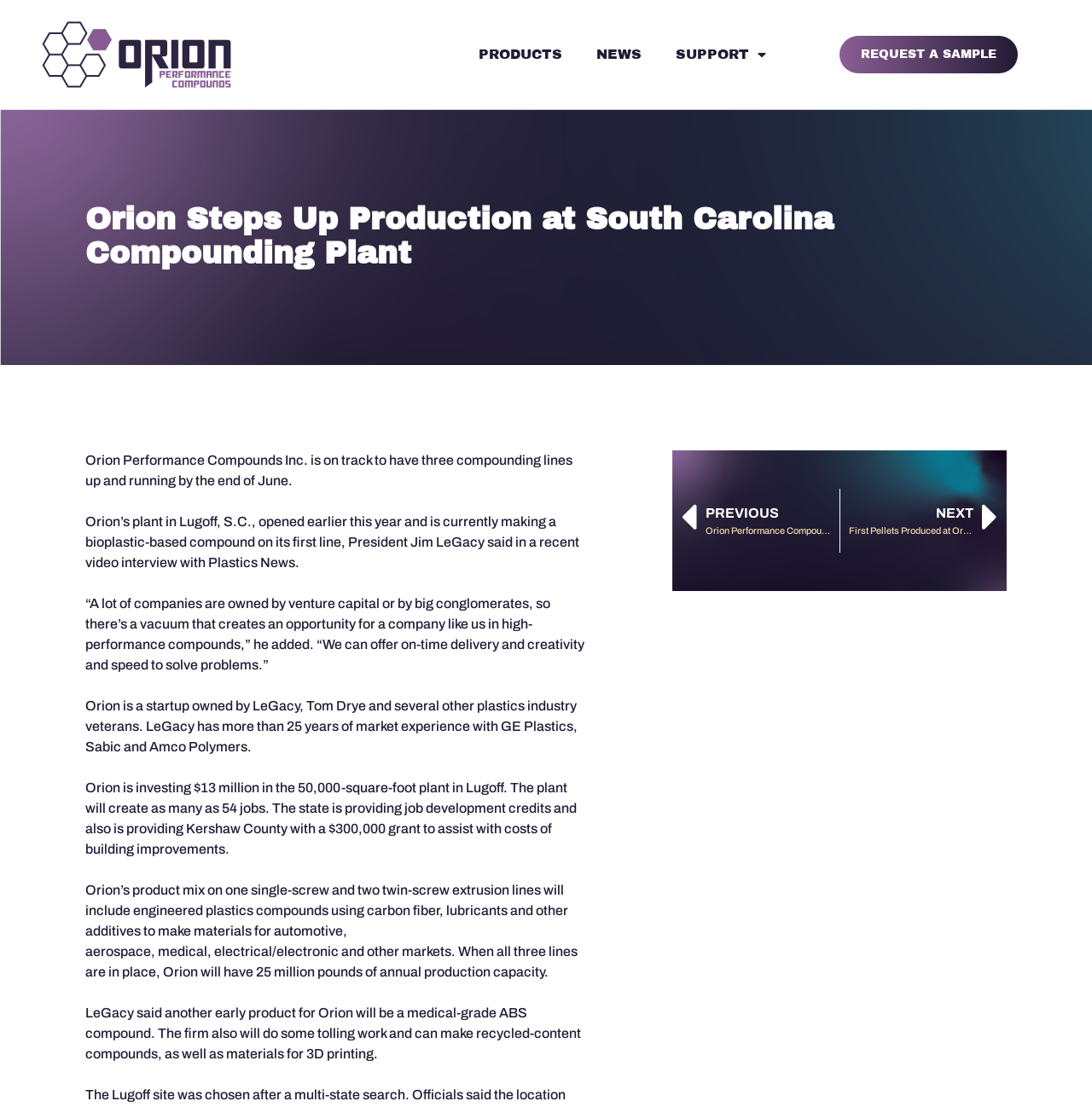Based on the image, give a detailed response to the question: What is the annual production capacity of Orion's plant?

According to the webpage, when all three lines are in place, Orion will have 25 million pounds of annual production capacity, as mentioned in the paragraph that describes the company's product mix and production plans.